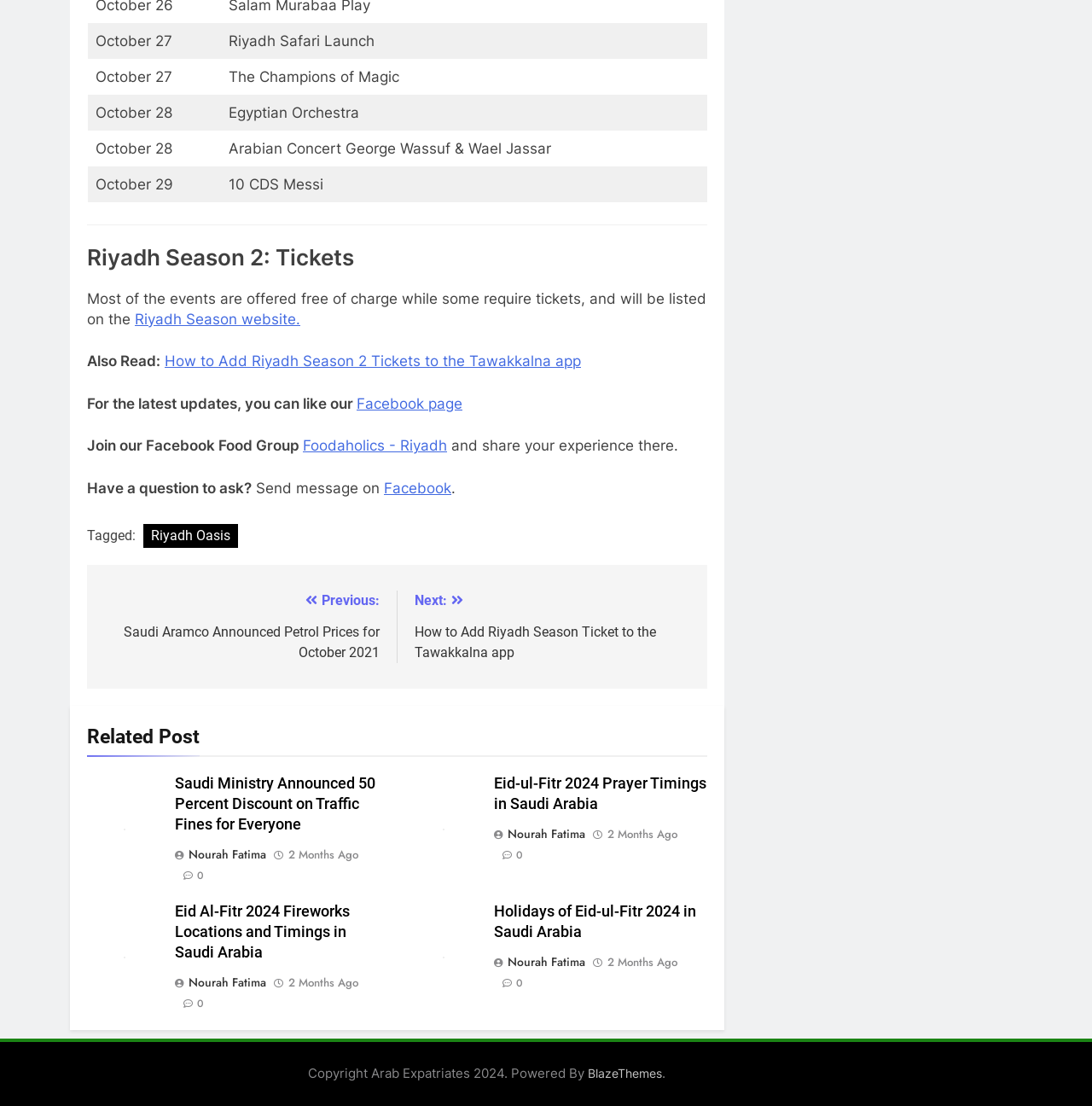Locate the bounding box coordinates of the UI element described by: "Nourah Fatima". Provide the coordinates as four float numbers between 0 and 1, formatted as [left, top, right, bottom].

[0.452, 0.746, 0.541, 0.762]